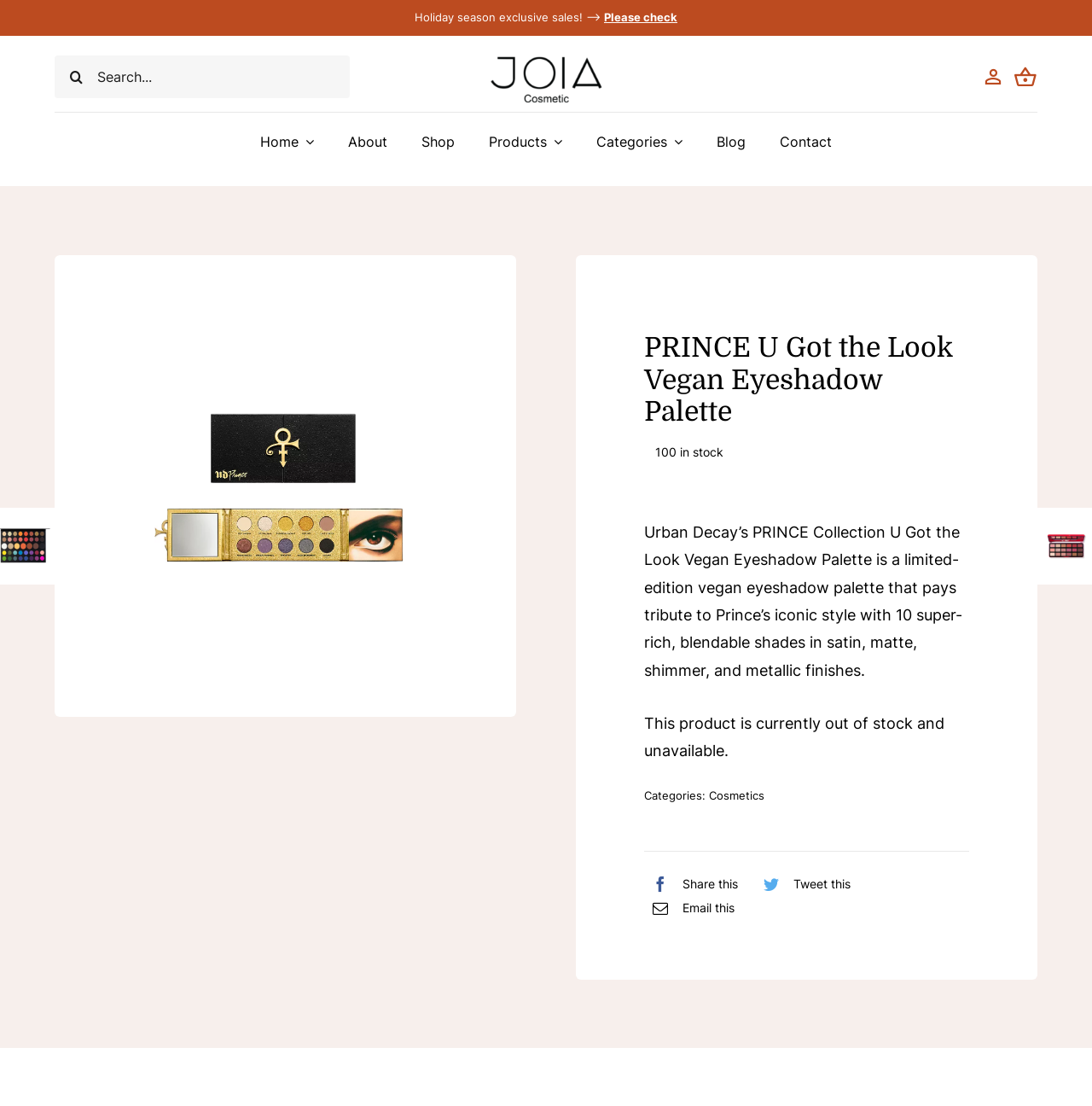Specify the bounding box coordinates of the area to click in order to follow the given instruction: "View product details."

[0.59, 0.3, 0.888, 0.386]